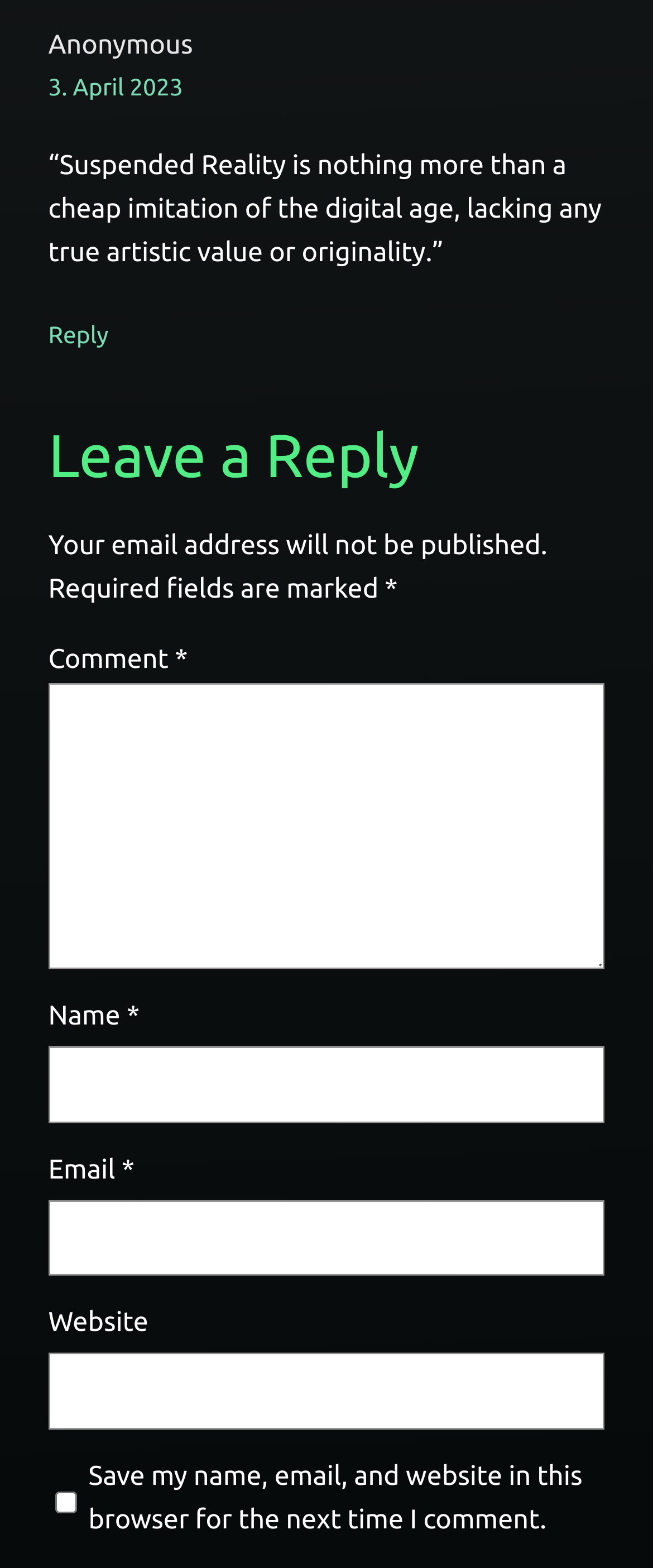Provide the bounding box for the UI element matching this description: "3. April 2023".

[0.074, 0.046, 0.28, 0.064]